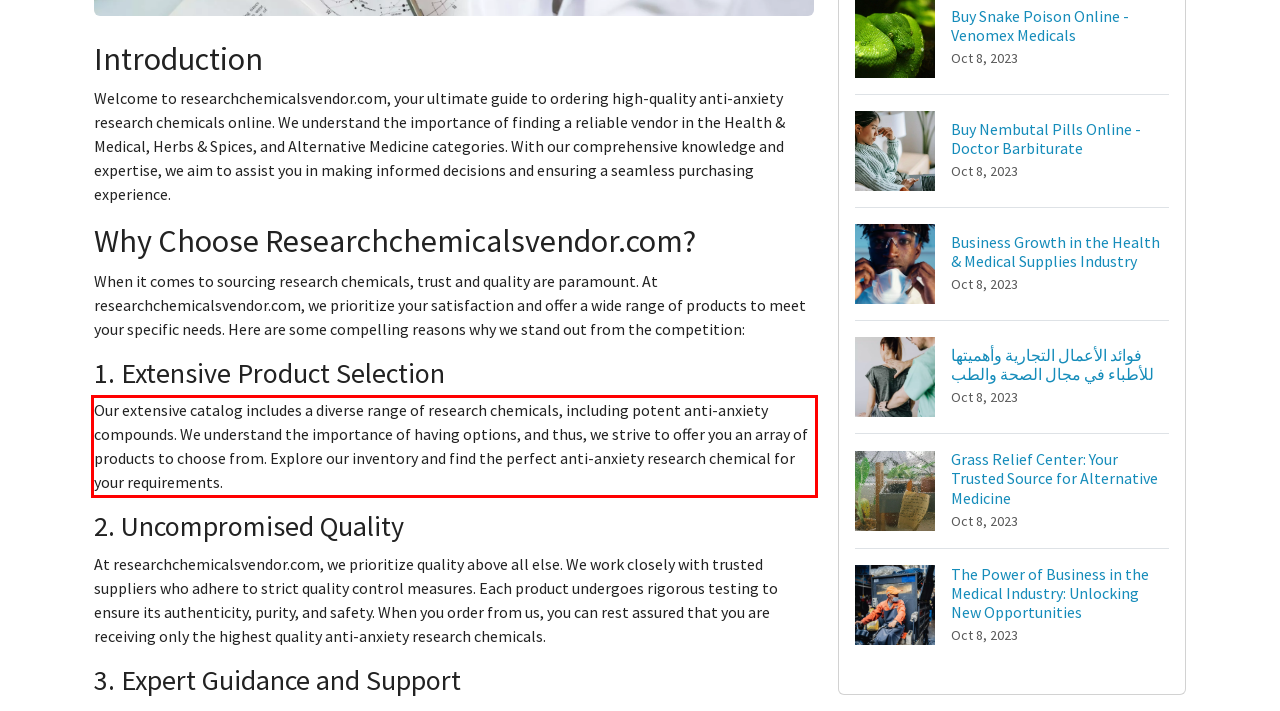Given a screenshot of a webpage containing a red rectangle bounding box, extract and provide the text content found within the red bounding box.

Our extensive catalog includes a diverse range of research chemicals, including potent anti-anxiety compounds. We understand the importance of having options, and thus, we strive to offer you an array of products to choose from. Explore our inventory and find the perfect anti-anxiety research chemical for your requirements.